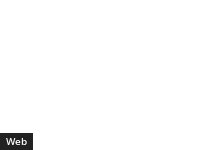What is the aesthetic of the design?
Give a single word or phrase as your answer by examining the image.

Modern